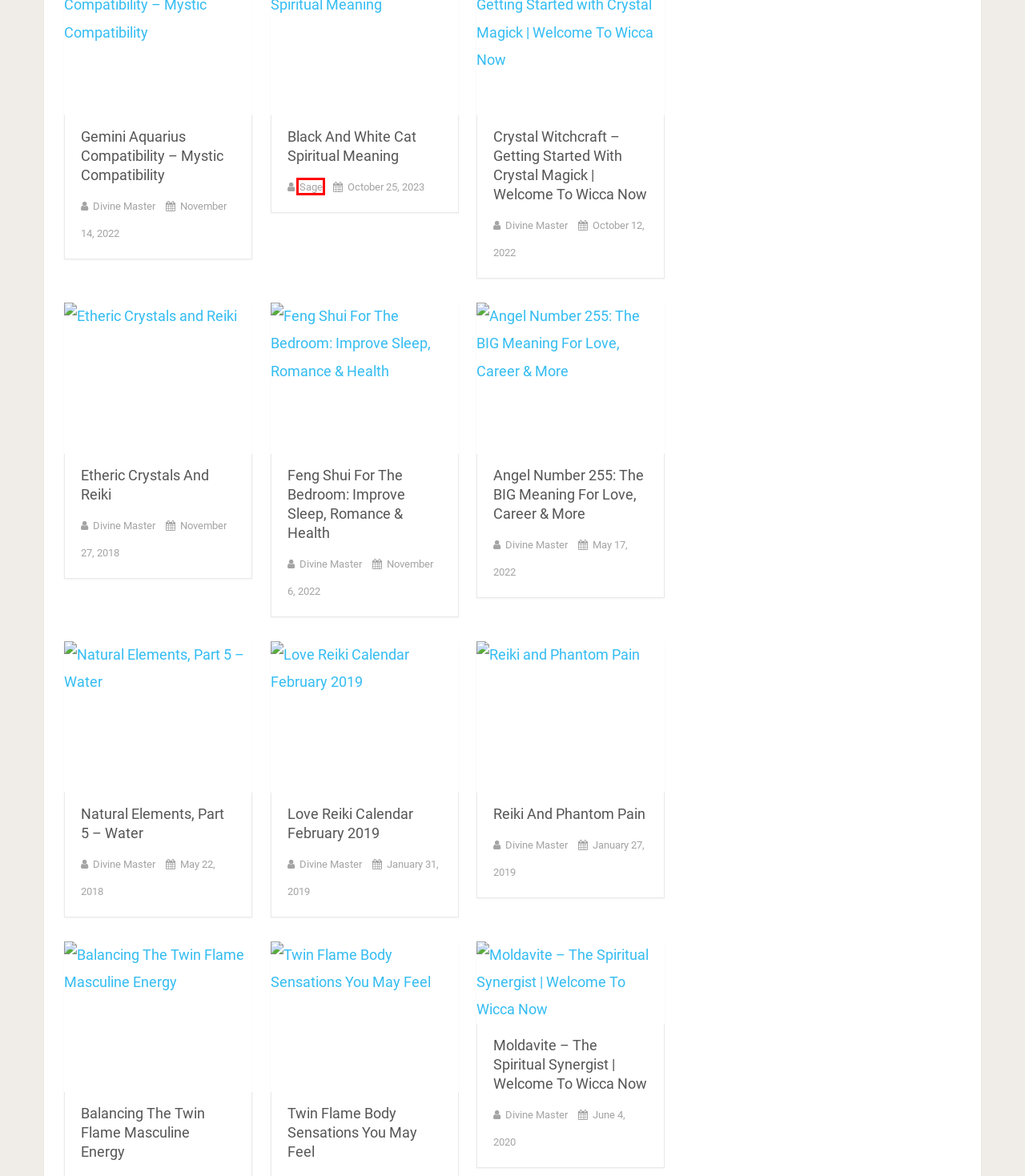Please examine the screenshot provided, which contains a red bounding box around a UI element. Select the webpage description that most accurately describes the new page displayed after clicking the highlighted element. Here are the candidates:
A. Sage, Author at Manifesting Sage
B. Natural Elements, Part 5 – Water - Manifesting Sage
C. Twin Flame Body Sensations You May Feel - Manifesting Sage
D. Etheric Crystals and Reiki - Manifesting Sage
E. Angel Number 255: The BIG Meaning For Love, Career & More - Manifesting Sage
F. Balancing The Twin Flame Masculine Energy - Manifesting Sage
G. Love Reiki Calendar  February 2019 - Manifesting Sage
H. Reiki and Phantom Pain - Manifesting Sage

A